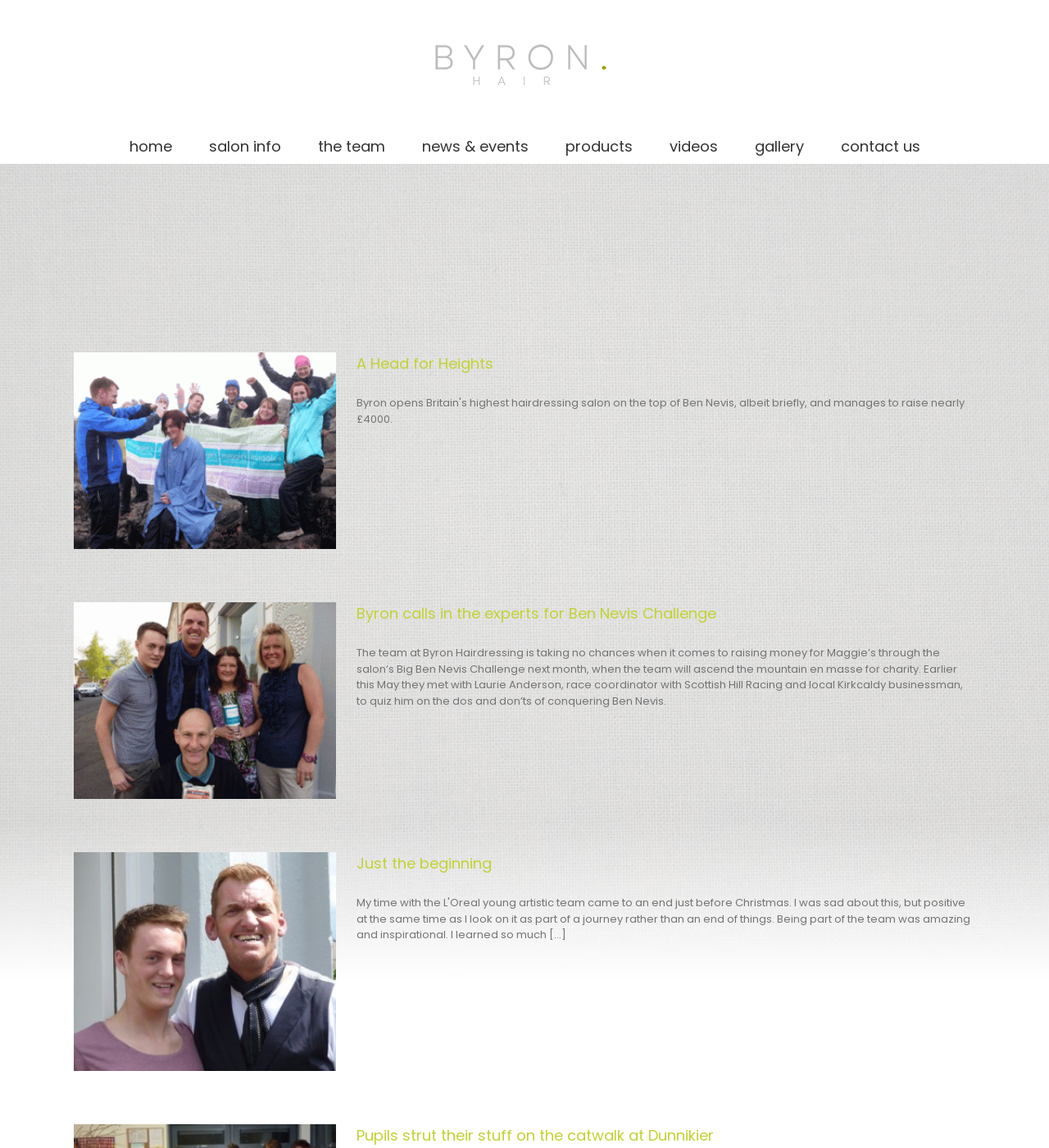What is the purpose of the link at the bottom of the webpage?
Using the visual information, respond with a single word or phrase.

Go to Top